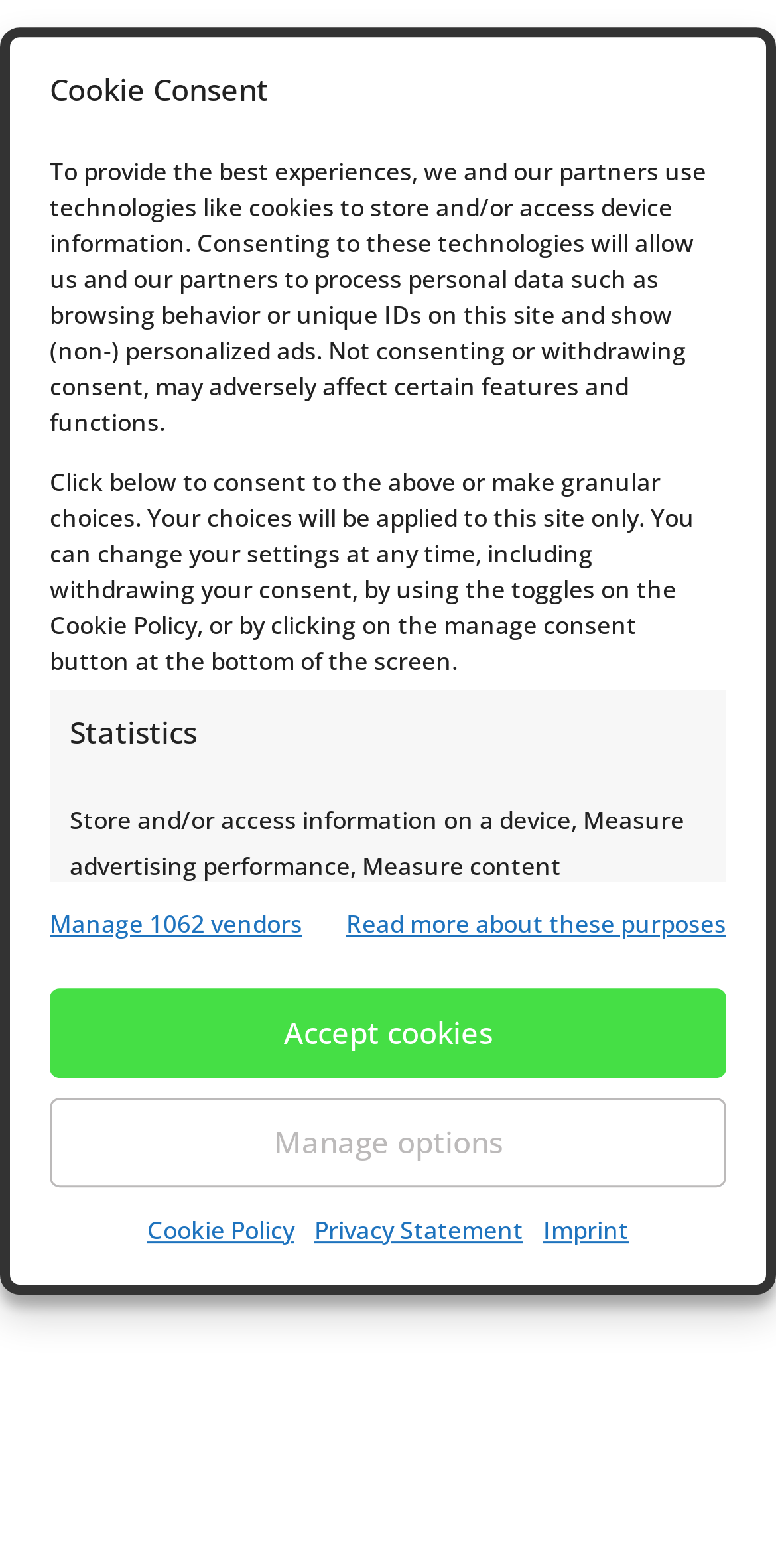What is the name of the blog?
Analyze the screenshot and provide a detailed answer to the question.

I found the name of the blog by looking at the top navigation menu and finding the link that says 'DIY Gardening'.